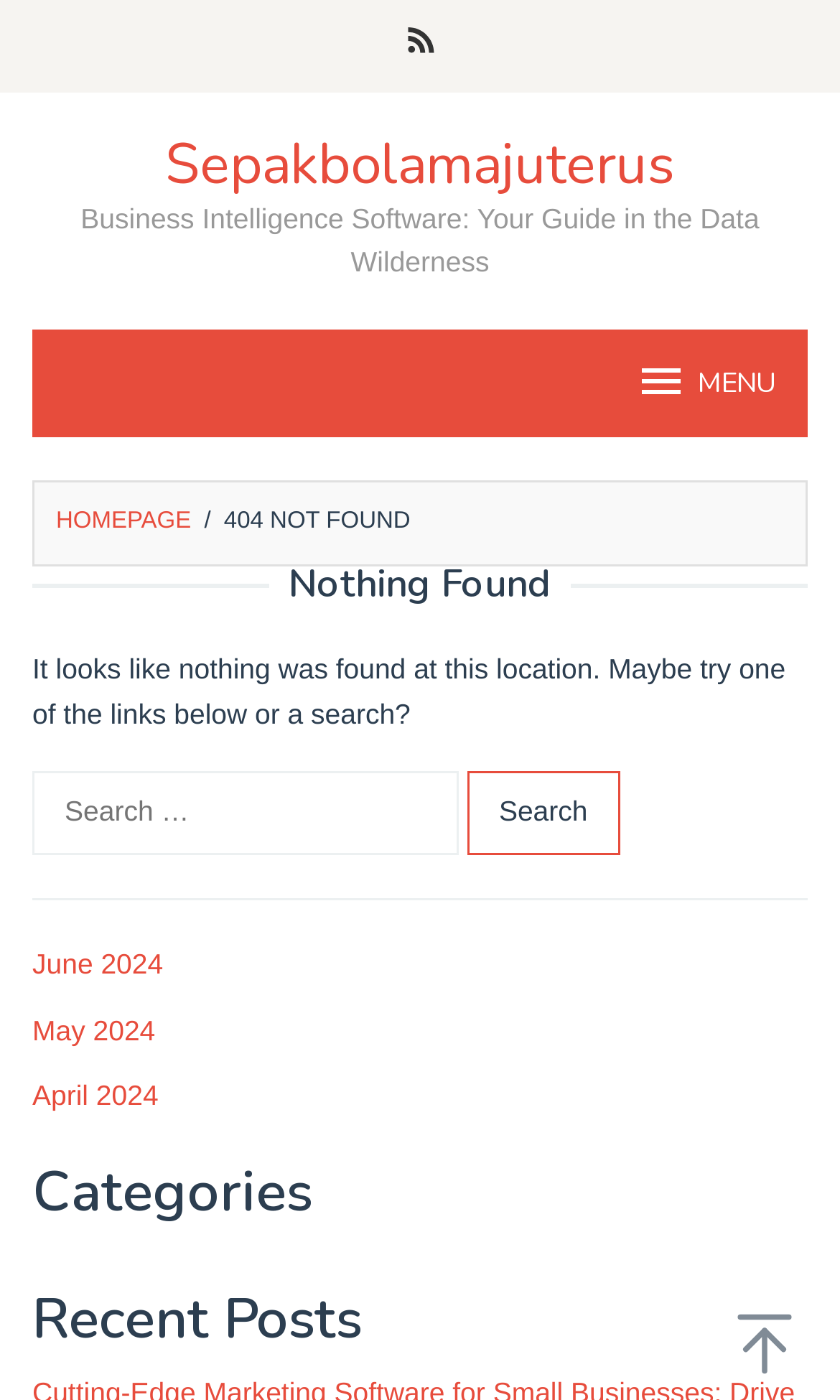What are the categories listed on the page?
Refer to the image and offer an in-depth and detailed answer to the question.

Although there is a heading 'Categories', there are no categories listed below it, suggesting that the page is not displaying any categories.